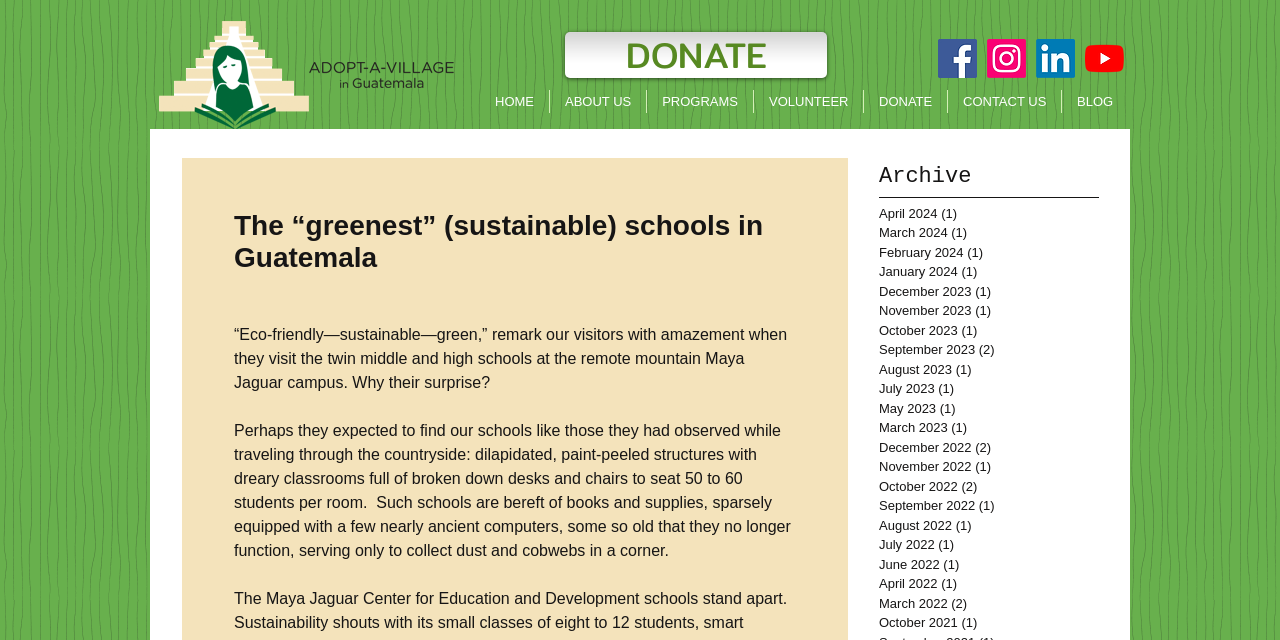Analyze and describe the webpage in a detailed narrative.

This webpage appears to be about a sustainable school in Guatemala, with a focus on its eco-friendly and green features. At the top of the page, there are three links: one to an empty page, one to donate, and a social bar with links to Facebook, Instagram, LinkedIn, and YouTube. 

Below the social bar, there is a navigation menu with links to different sections of the website, including Home, About Us, Programs, Volunteer, Donate, Contact Us, and Blog. 

The main content of the page is a descriptive text about the school, which is divided into three paragraphs. The first paragraph describes the reaction of visitors to the school, who are amazed by its eco-friendly features. The second paragraph contrasts the school with typical schools in the countryside, which are often dilapidated and lacking in resources. The third paragraph is not provided in the accessibility tree.

On the right side of the page, there is an archive section with links to blog posts from different months, dating back to October 2021. There are 20 links in total, with some months having multiple posts.